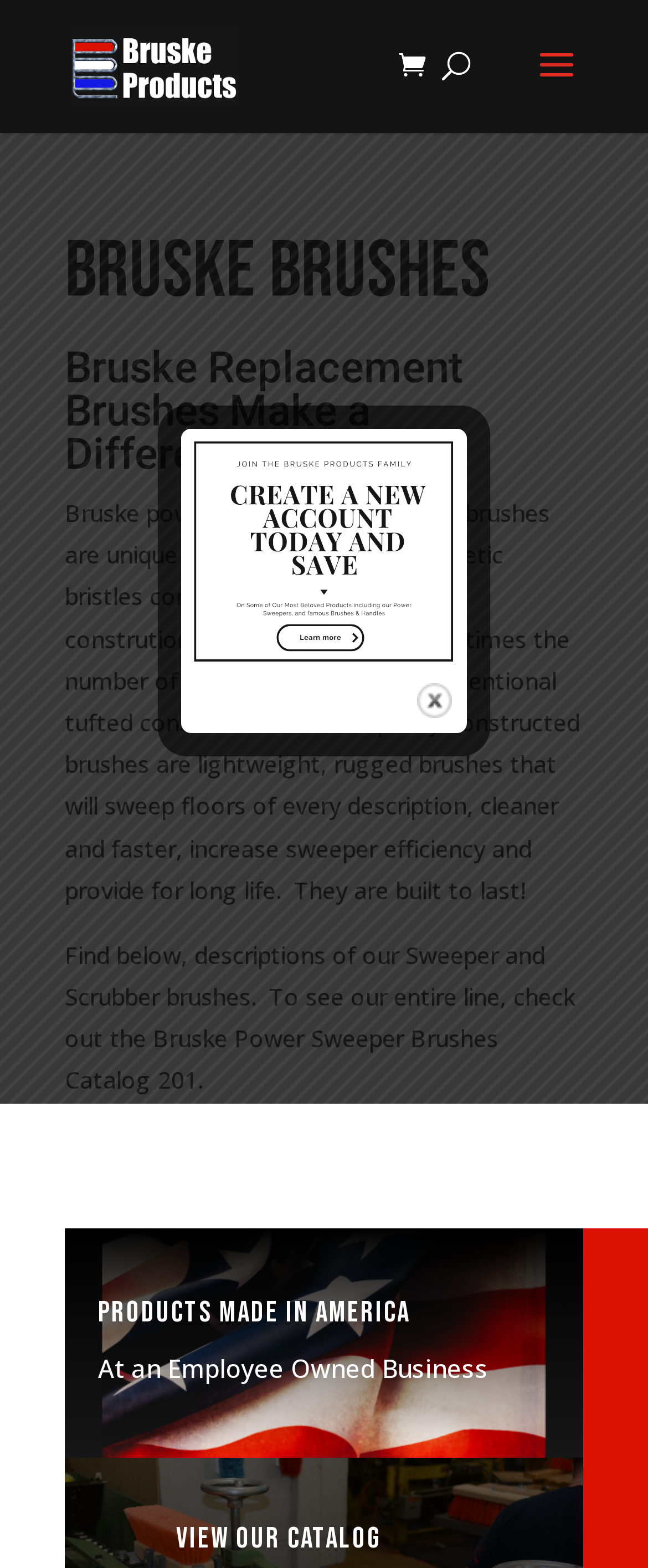Give a one-word or short phrase answer to the question: 
Is there a catalog available for Bruske Power Sweeper Brushes?

Yes